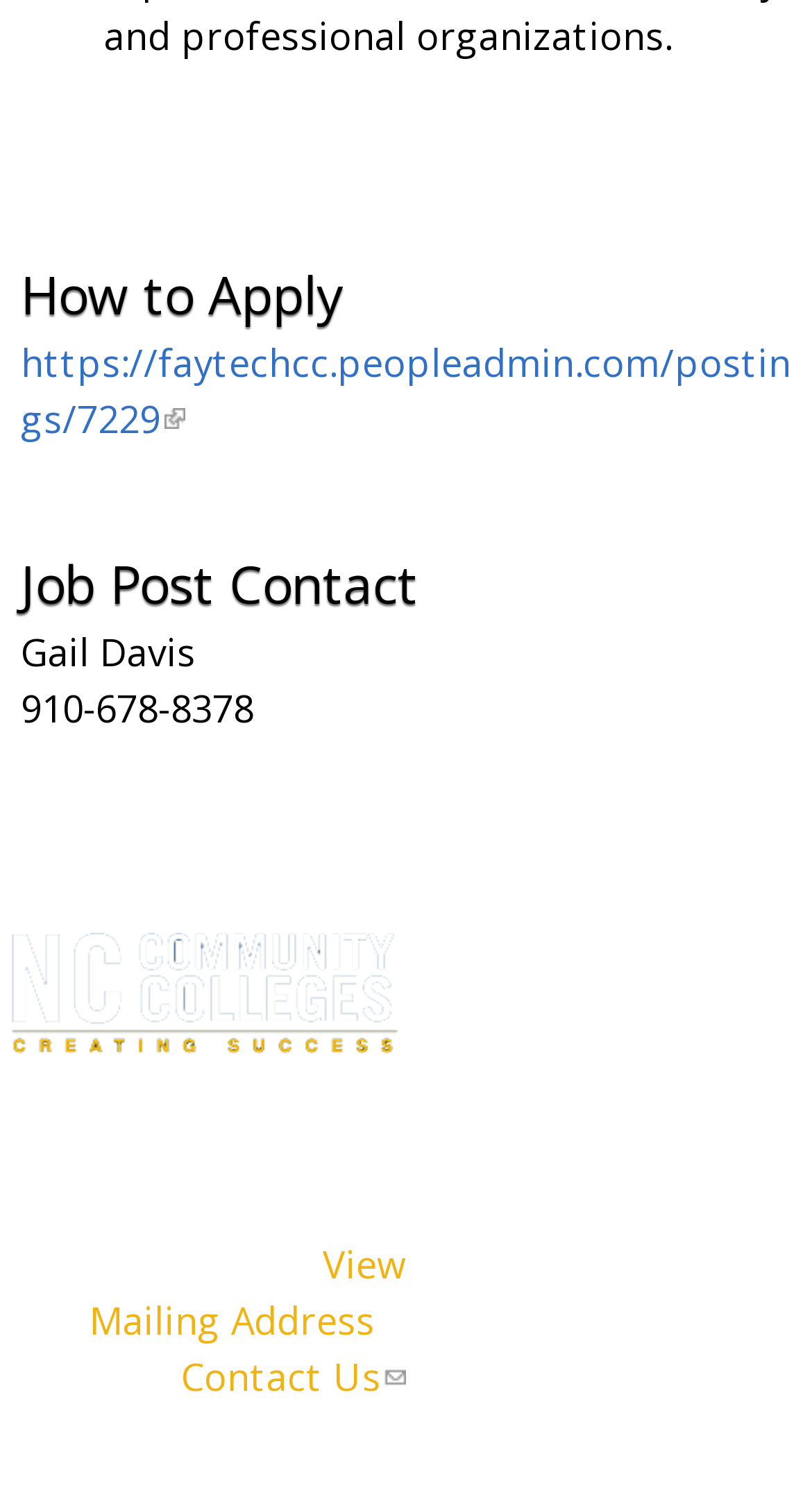Locate the bounding box of the UI element based on this description: "Africa". Provide four float numbers between 0 and 1 as [left, top, right, bottom].

None